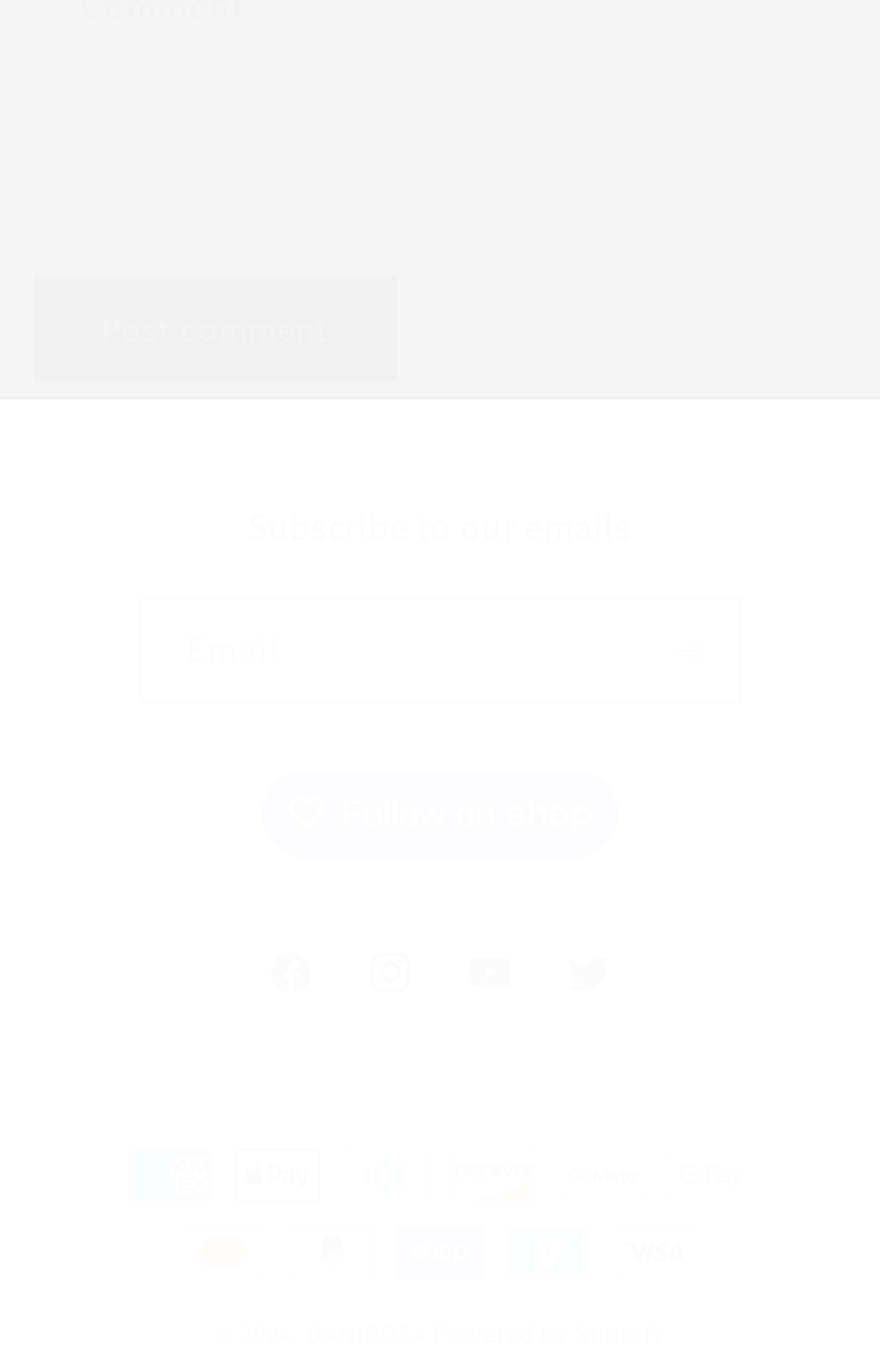Identify the bounding box coordinates of the section to be clicked to complete the task described by the following instruction: "View payment methods". The coordinates should be four float numbers between 0 and 1, formatted as [left, top, right, bottom].

[0.087, 0.826, 0.236, 0.902]